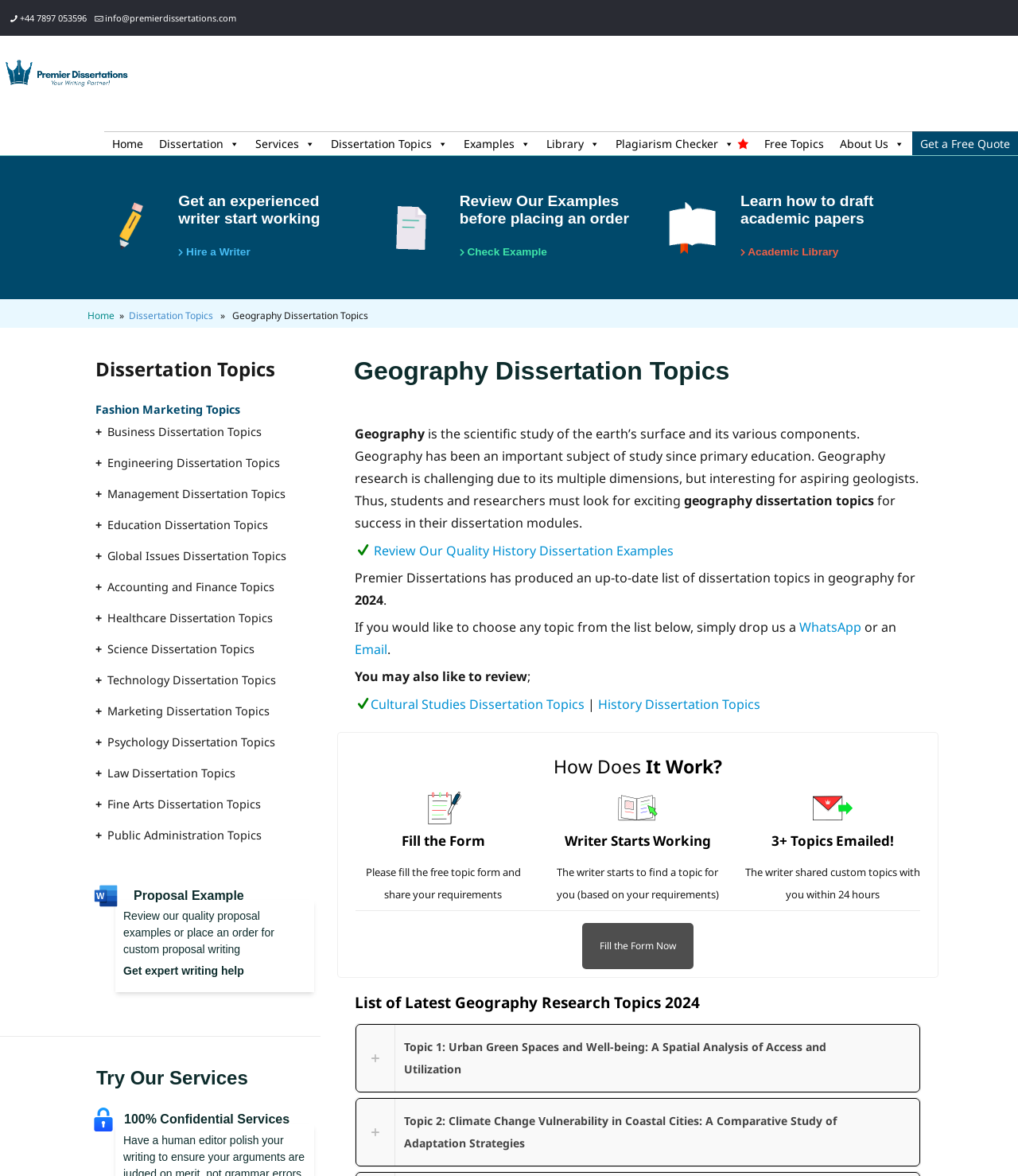Locate and extract the text of the main heading on the webpage.

Geography Dissertation Topics